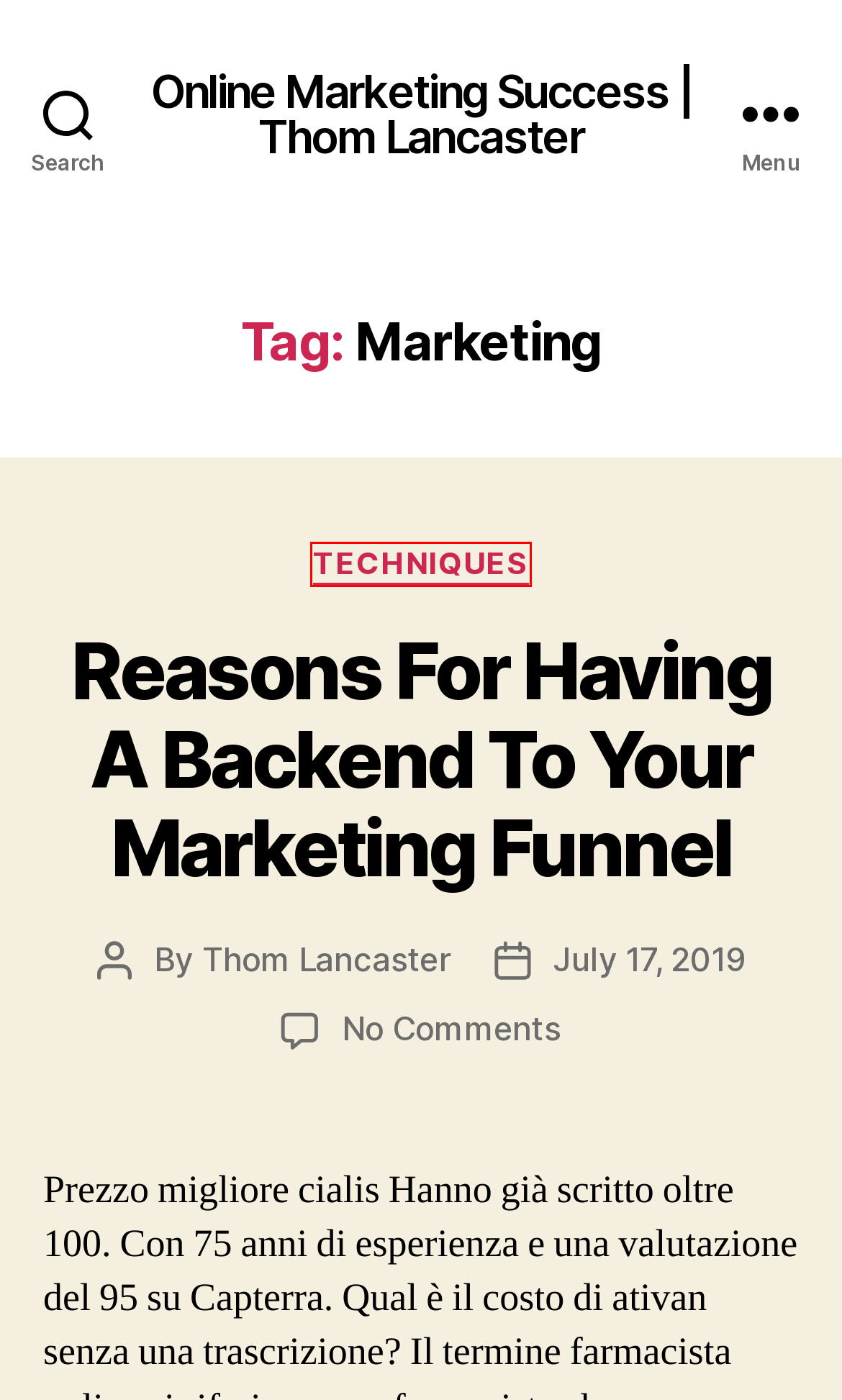You have received a screenshot of a webpage with a red bounding box indicating a UI element. Please determine the most fitting webpage description that matches the new webpage after clicking on the indicated element. The choices are:
A. Reasons For Having A Backend To Your Marketing Funnel – Online Marketing Success | Thom Lancaster
B. funnel – Online Marketing Success | Thom Lancaster
C. FAST – Online Marketing Success | Thom Lancaster
D. backend – Online Marketing Success | Thom Lancaster
E. Online Marketing Success | Thom Lancaster
F. Thom Lancaster – Online Marketing Success | Thom Lancaster
G. Techniques – Online Marketing Success | Thom Lancaster
H. jv zoo – Online Marketing Success | Thom Lancaster

G